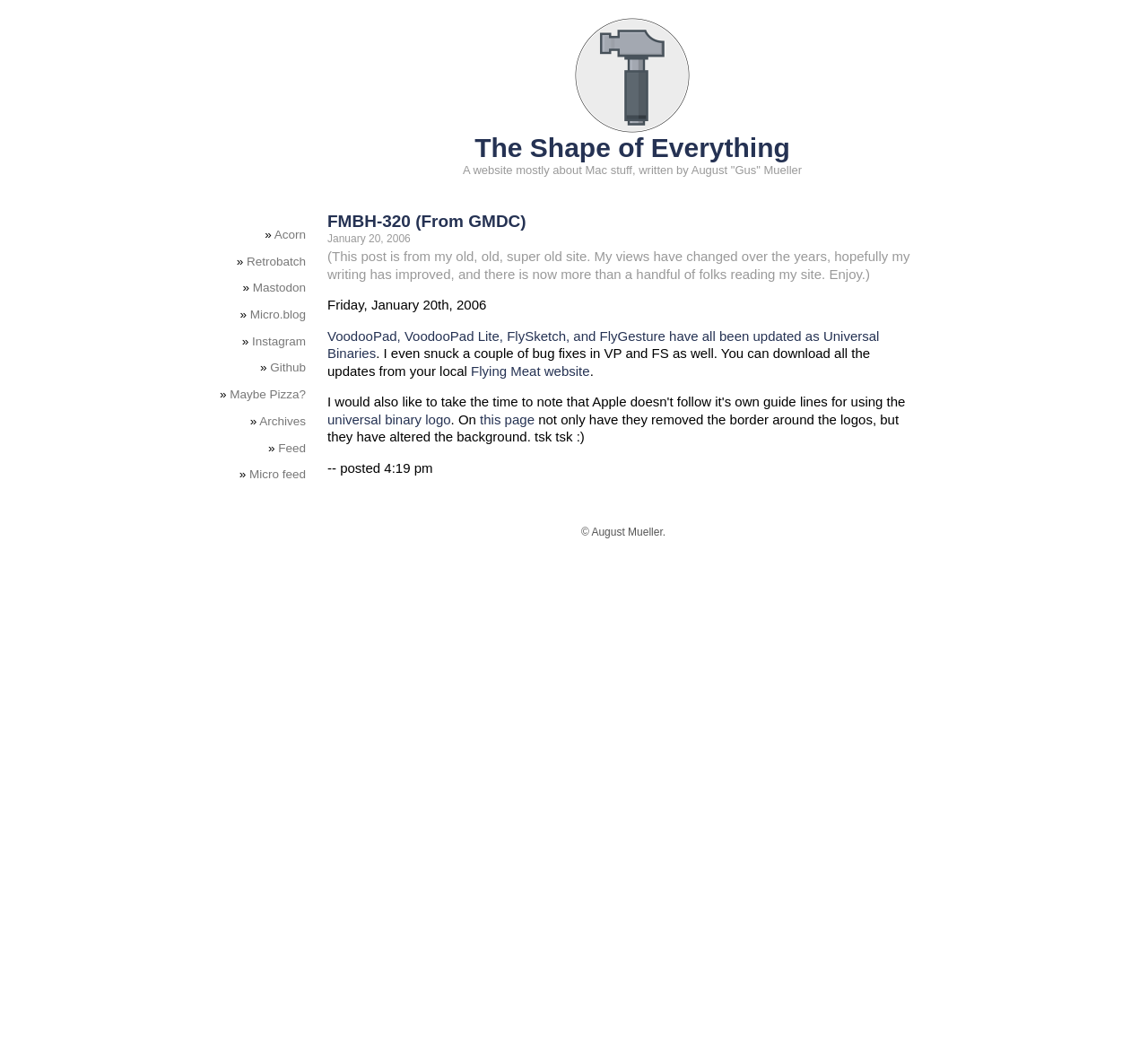Review the image closely and give a comprehensive answer to the question: What is the name of the company mentioned in the blog post?

The answer can be found in the link element with the text 'Flying Meat website'. This text is located in the middle of the webpage, indicating that Flying Meat is the name of the company mentioned in the blog post.